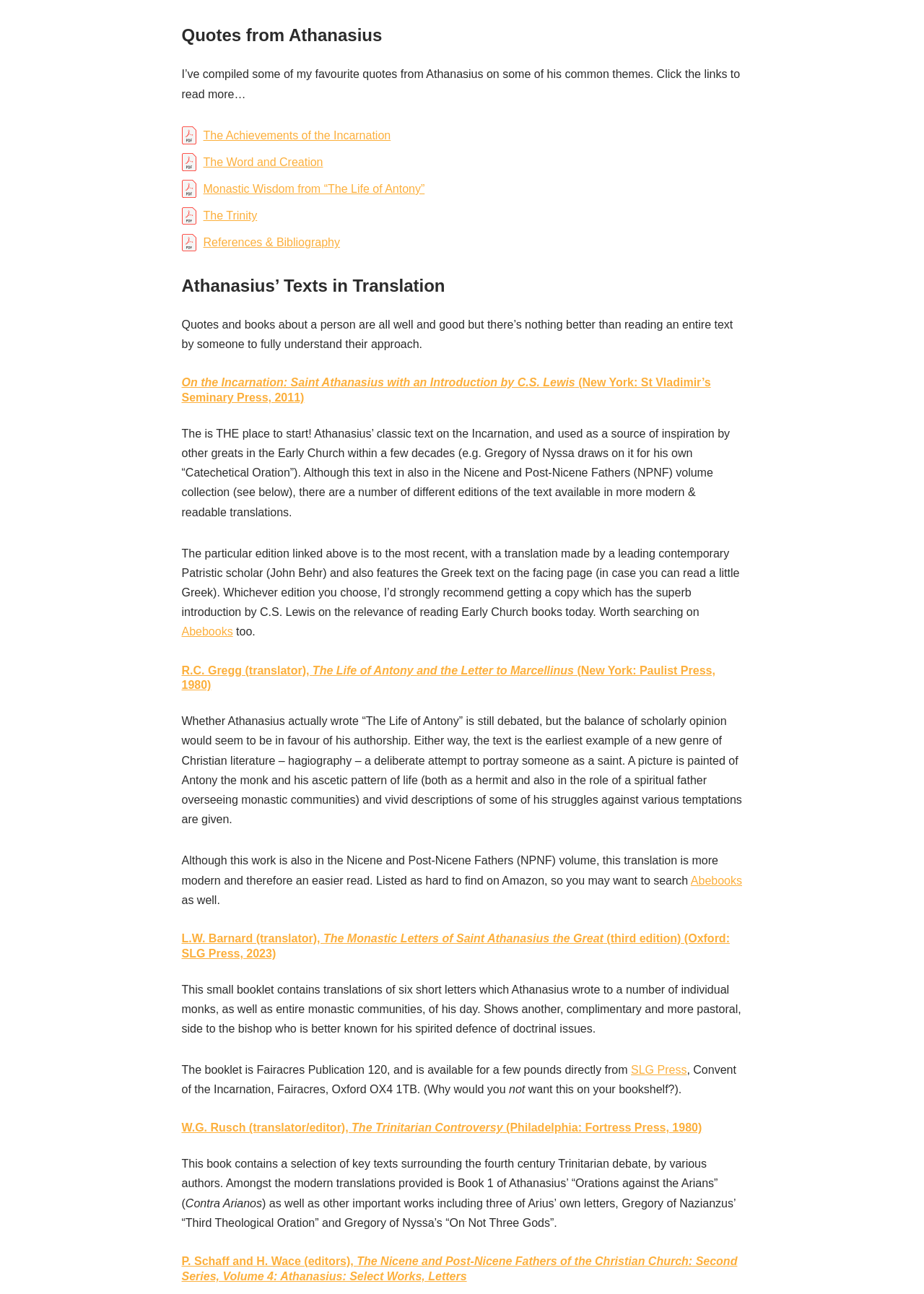Extract the bounding box coordinates of the UI element described: "References & Bibliography". Provide the coordinates in the format [left, top, right, bottom] with values ranging from 0 to 1.

[0.22, 0.183, 0.368, 0.192]